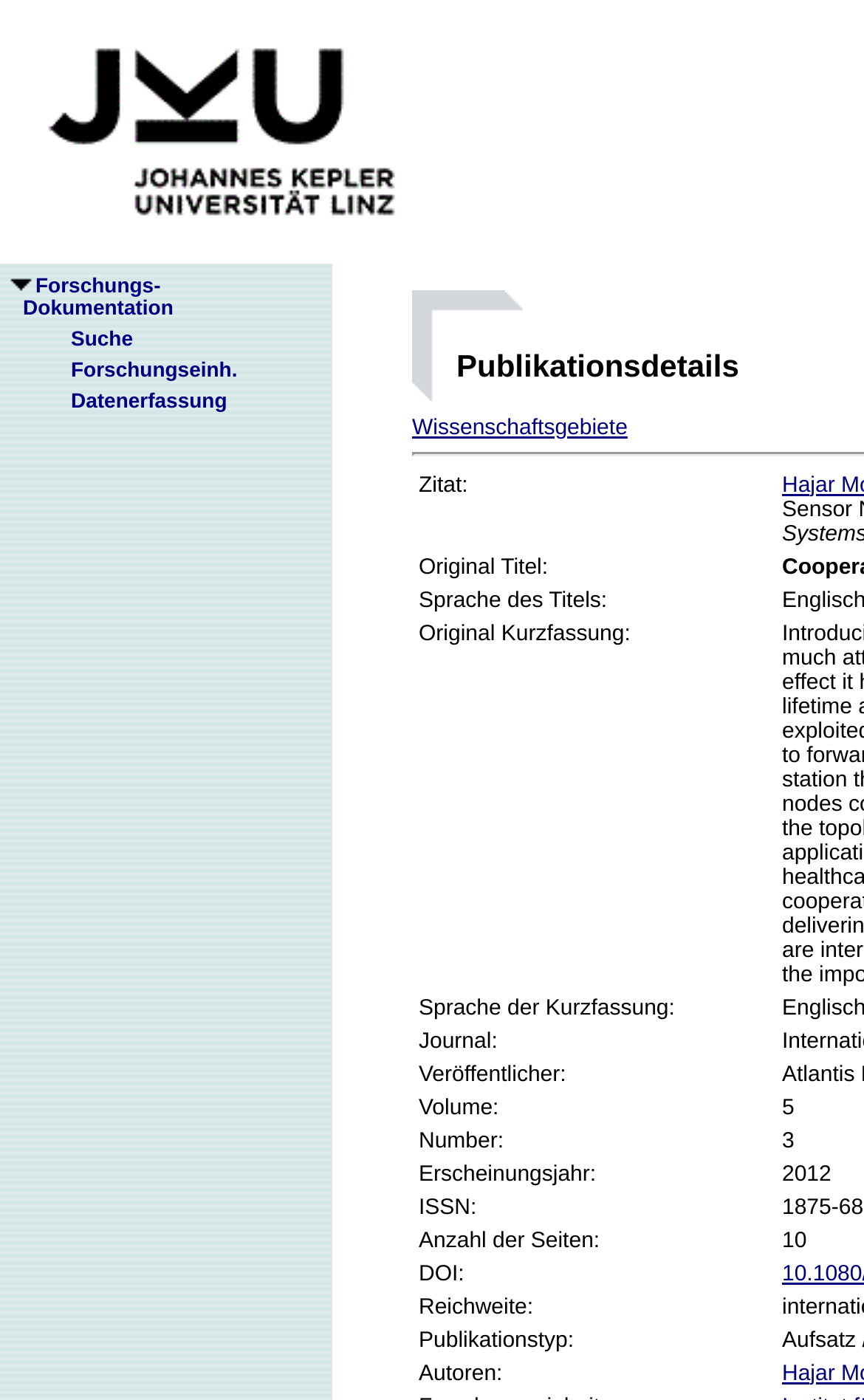What is the language of the title?
Look at the screenshot and give a one-word or phrase answer.

Not specified